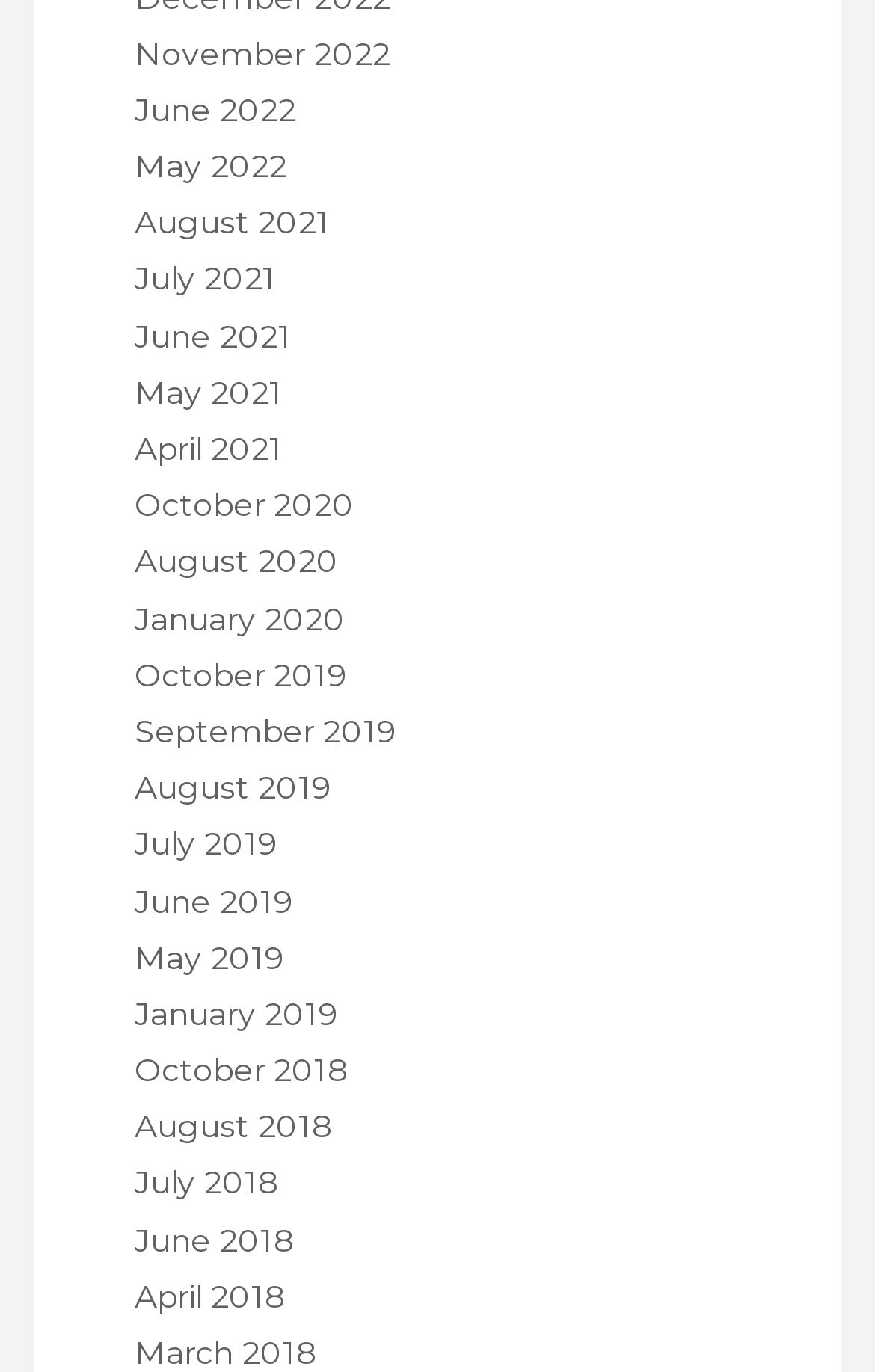Provide a brief response to the question below using one word or phrase:
How many months are available in the year 2022?

3